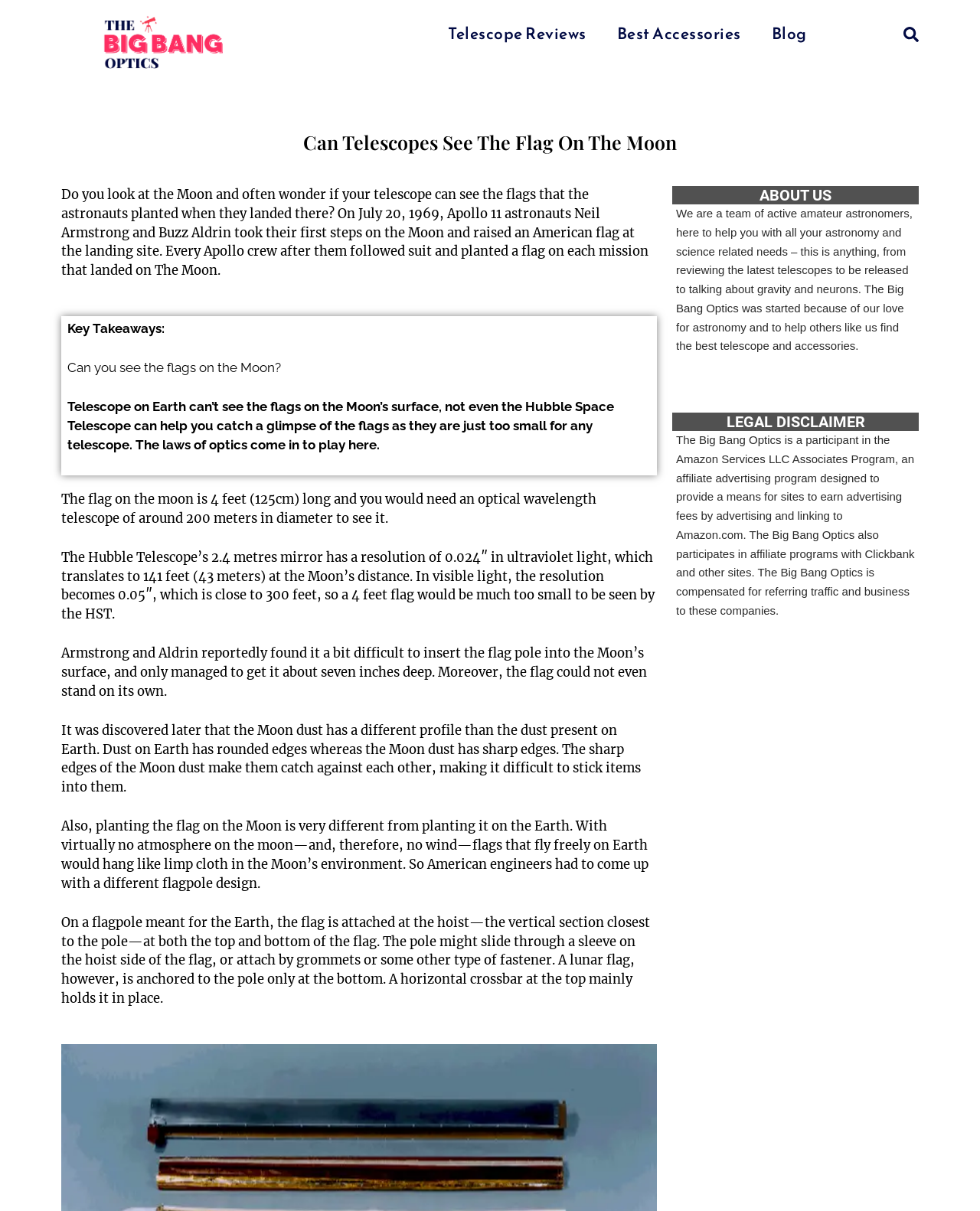Identify the first-level heading on the webpage and generate its text content.

Can Telescopes See The Flag On The Moon